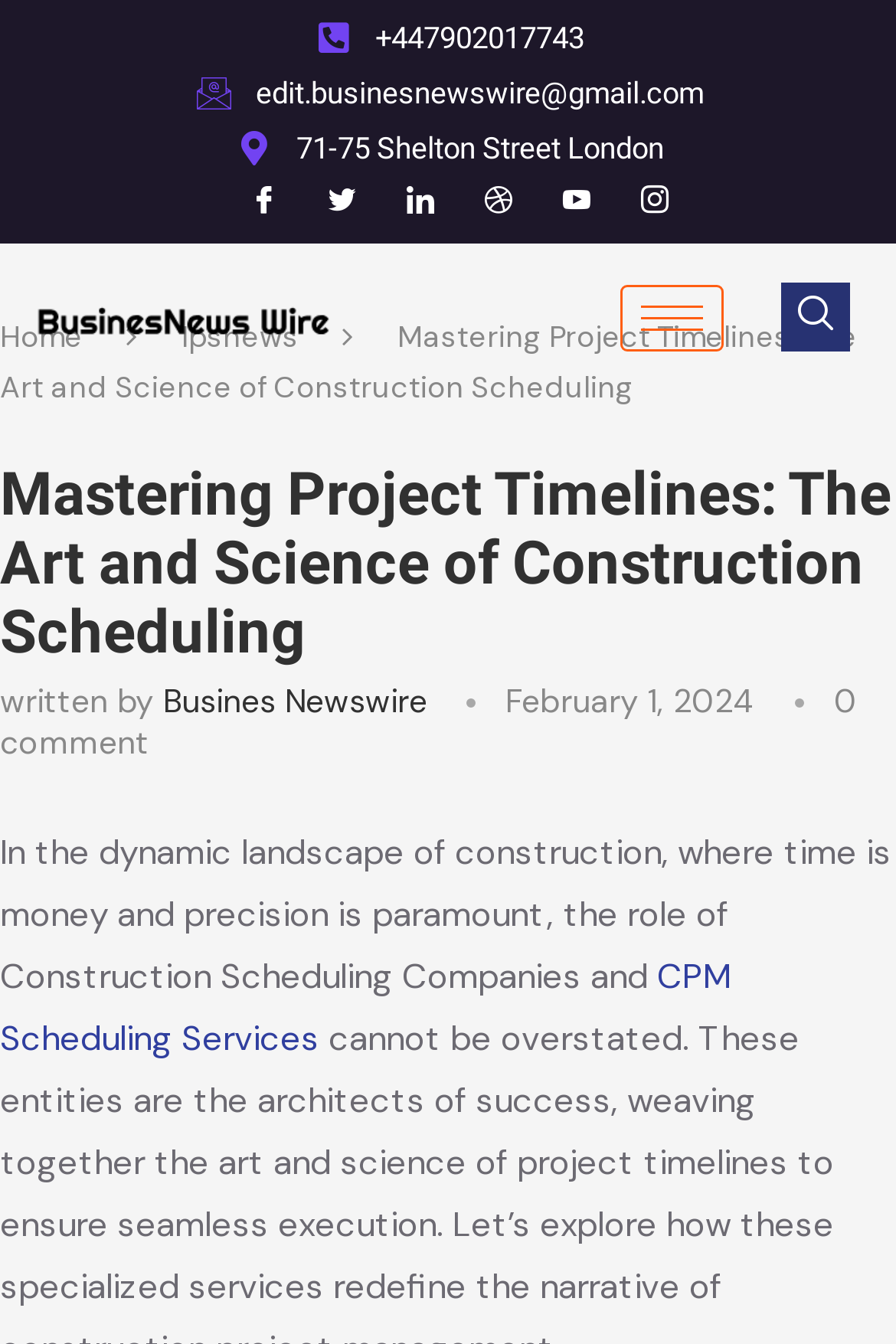Locate and generate the text content of the webpage's heading.

Mastering Project Timelines: The Art and Science of Construction Scheduling